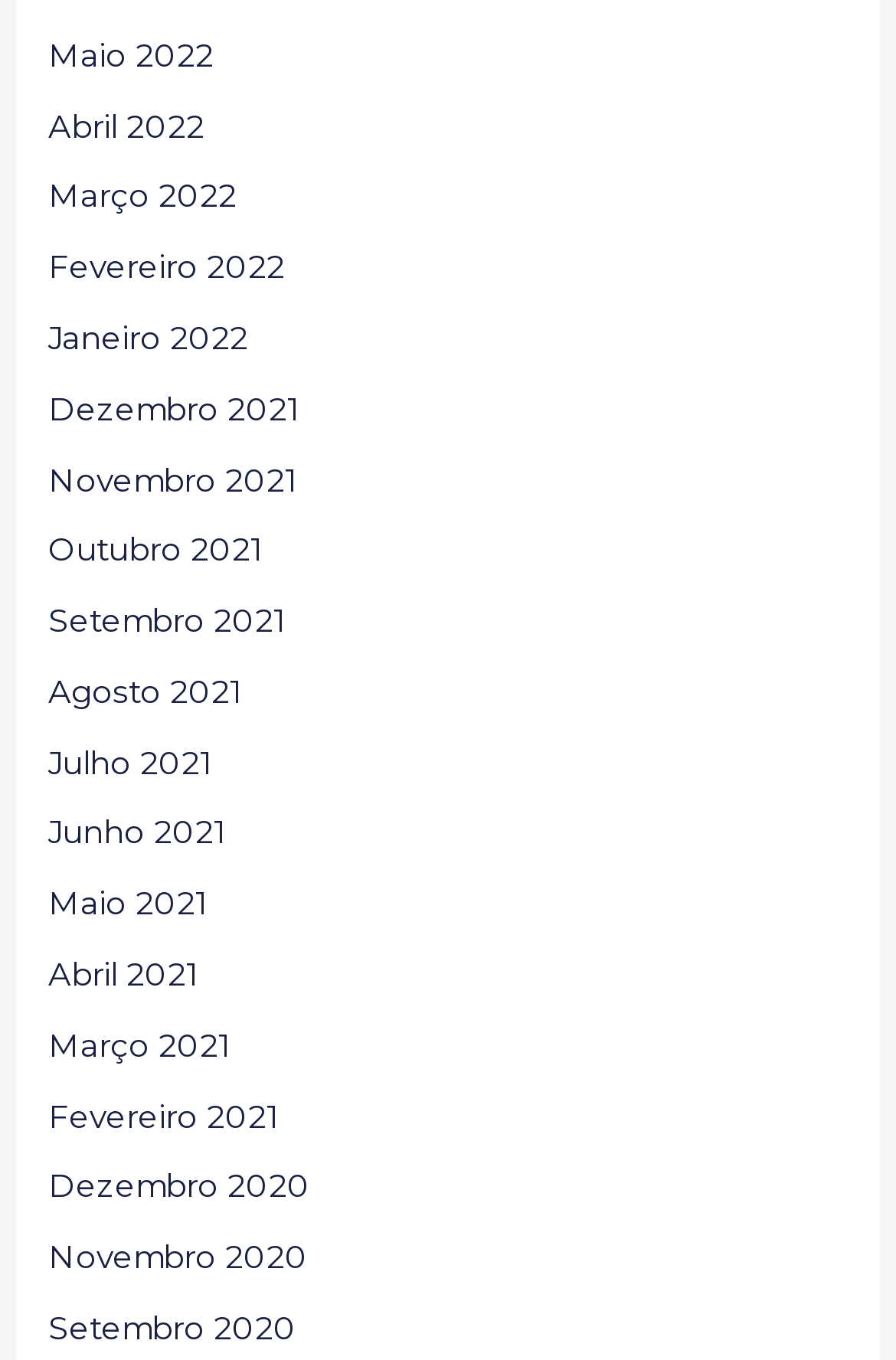Please locate the bounding box coordinates for the element that should be clicked to achieve the following instruction: "view December 2020". Ensure the coordinates are given as four float numbers between 0 and 1, i.e., [left, top, right, bottom].

[0.054, 0.859, 0.346, 0.886]